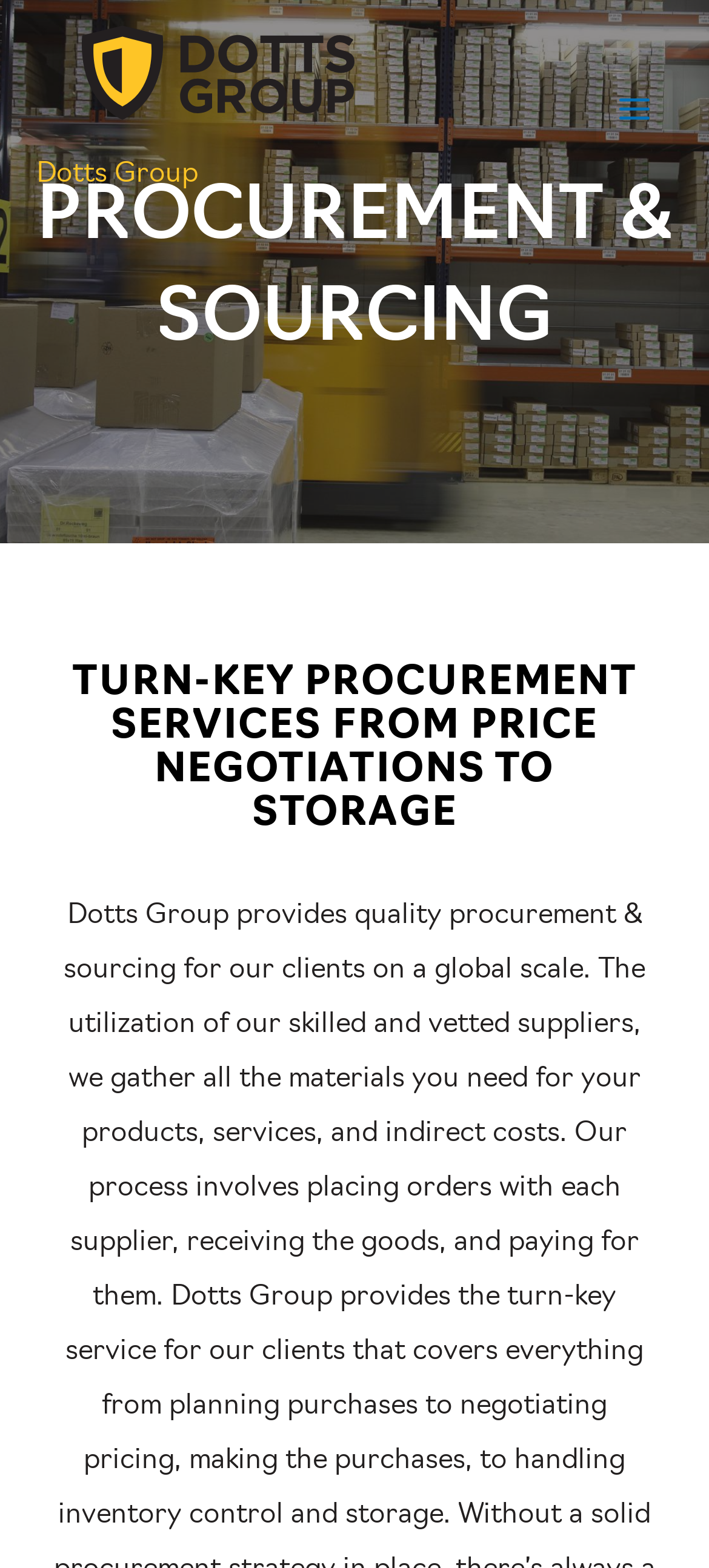What is the company name?
Based on the screenshot, respond with a single word or phrase.

Dotts Group